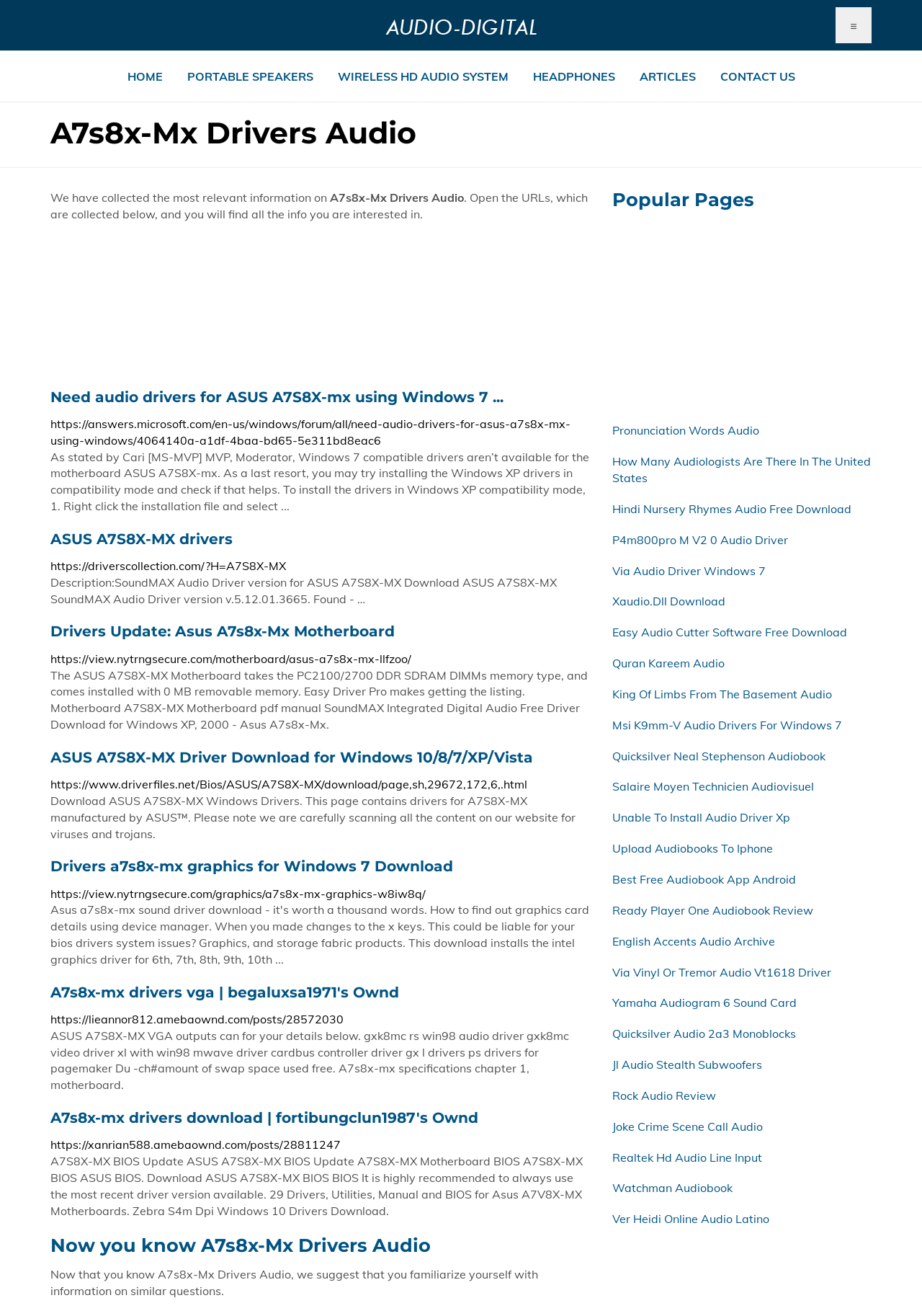Please identify the bounding box coordinates of the element I should click to complete this instruction: 'view DATABASE SOLUTIONS FOR TALENT AGENCIES'. The coordinates should be given as four float numbers between 0 and 1, like this: [left, top, right, bottom].

None